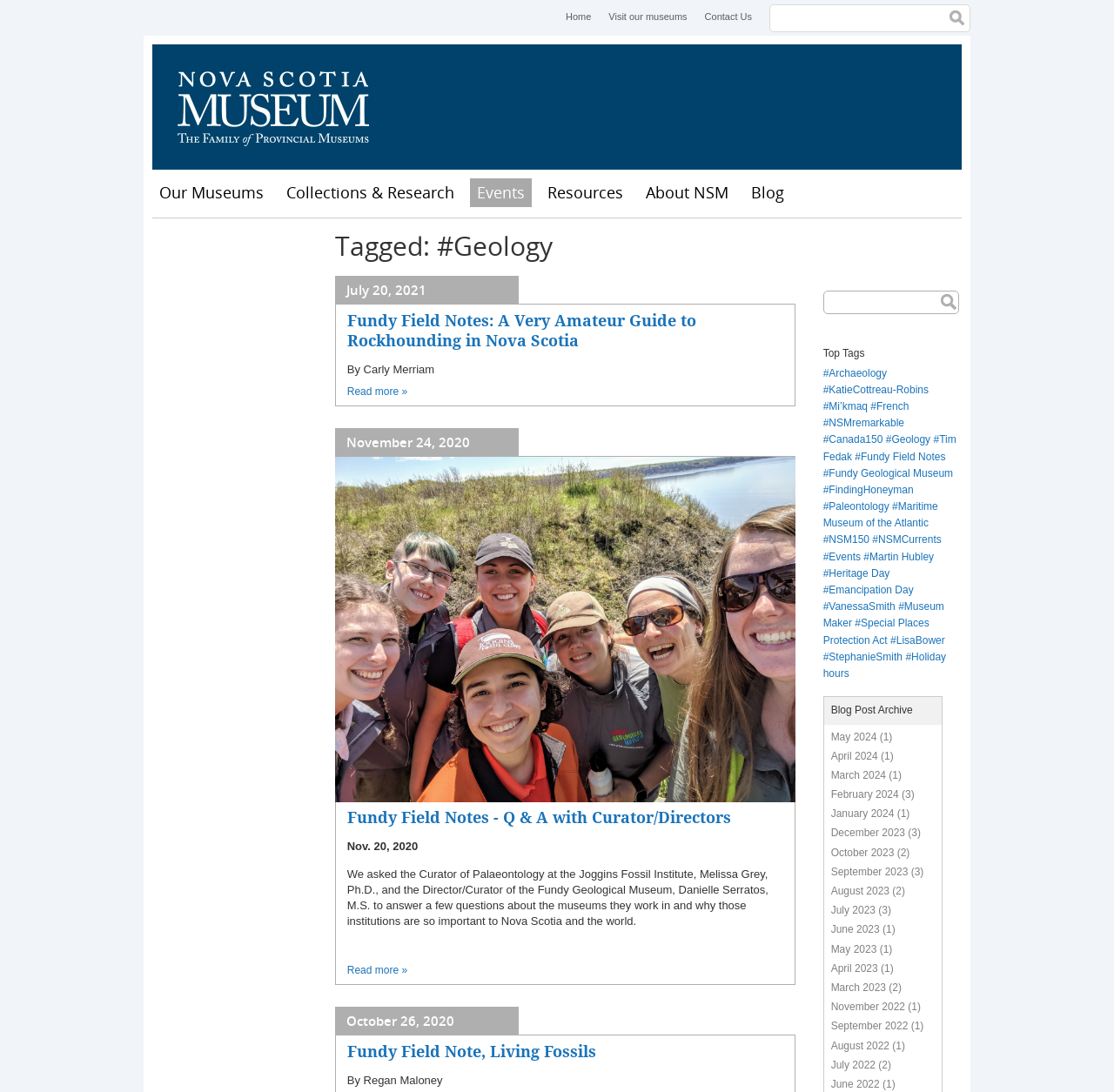Please find the bounding box for the UI element described by: "Special Places Protection Act".

[0.739, 0.565, 0.834, 0.592]